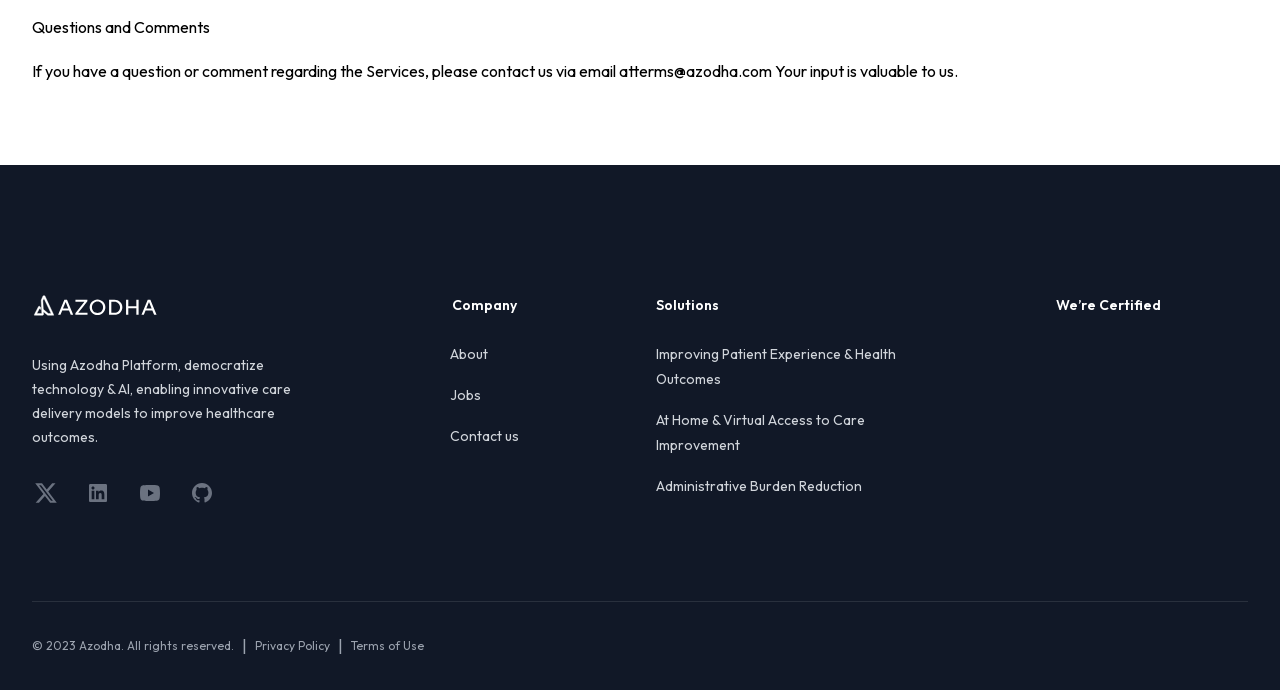Pinpoint the bounding box coordinates of the element you need to click to execute the following instruction: "Explore Solutions". The bounding box should be represented by four float numbers between 0 and 1, in the format [left, top, right, bottom].

[0.512, 0.429, 0.562, 0.455]